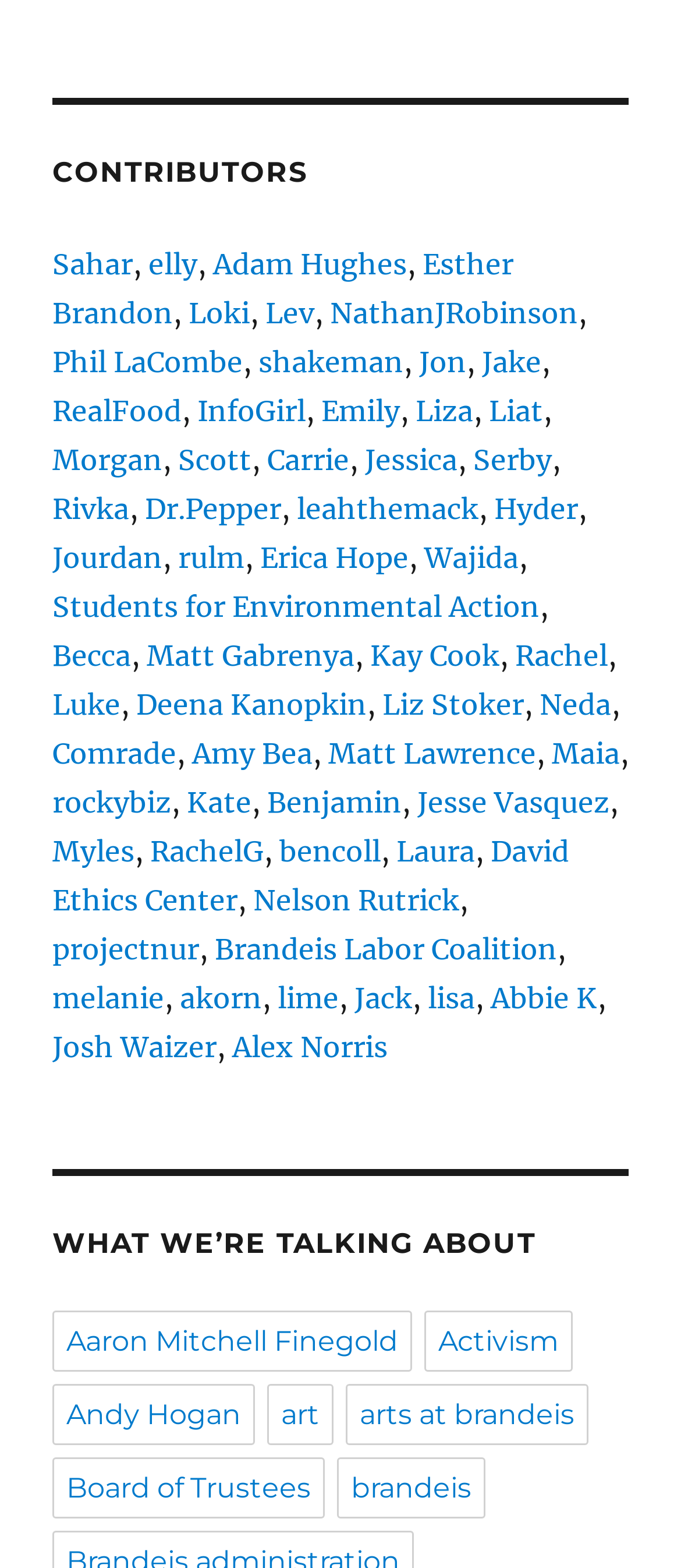Provide a short answer to the following question with just one word or phrase: How many contributors are listed on this webpage?

43